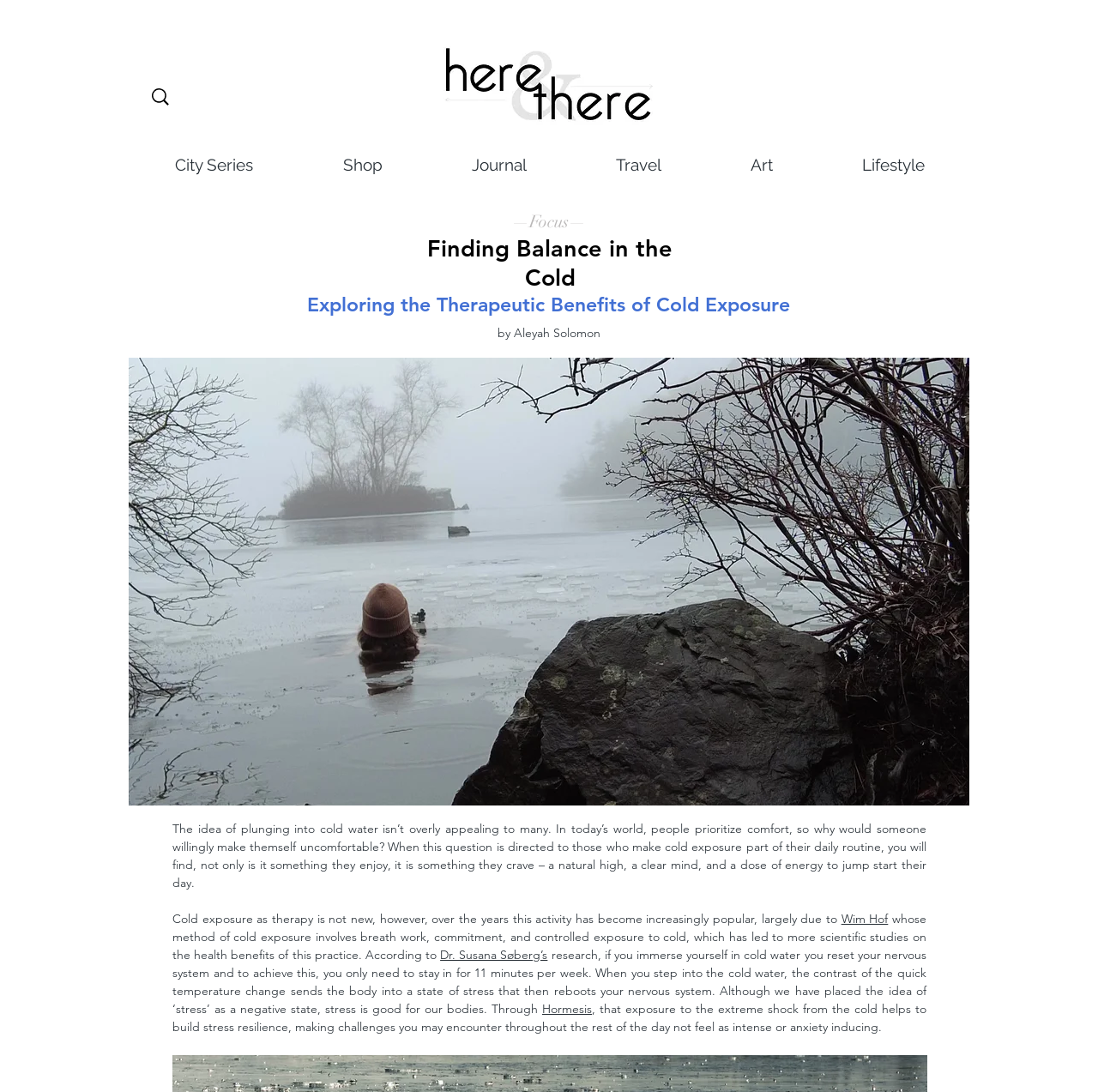Please specify the bounding box coordinates of the element that should be clicked to execute the given instruction: 'Click on the 'City Series' link'. Ensure the coordinates are four float numbers between 0 and 1, expressed as [left, top, right, bottom].

[0.118, 0.131, 0.271, 0.17]